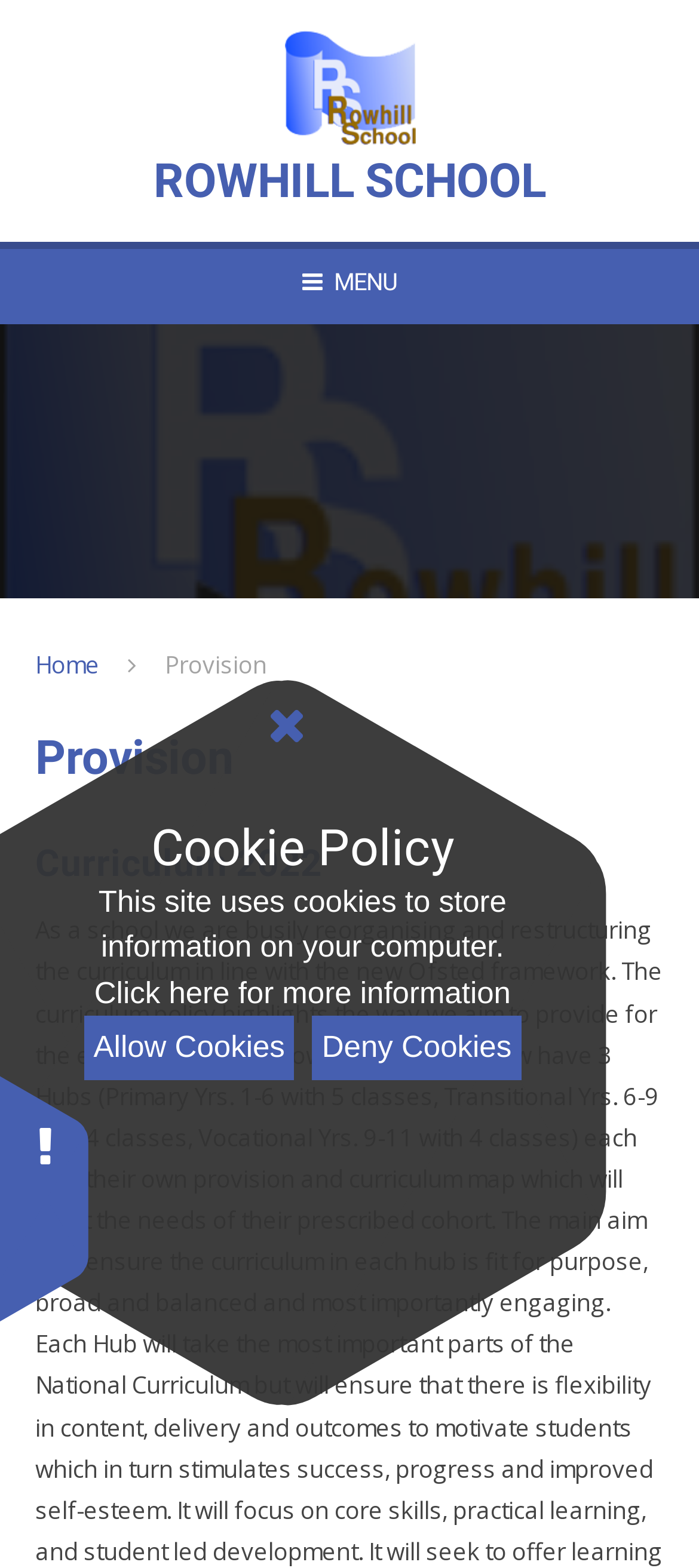Show the bounding box coordinates of the element that should be clicked to complete the task: "Click the Logo link".

[0.219, 0.019, 0.781, 0.135]